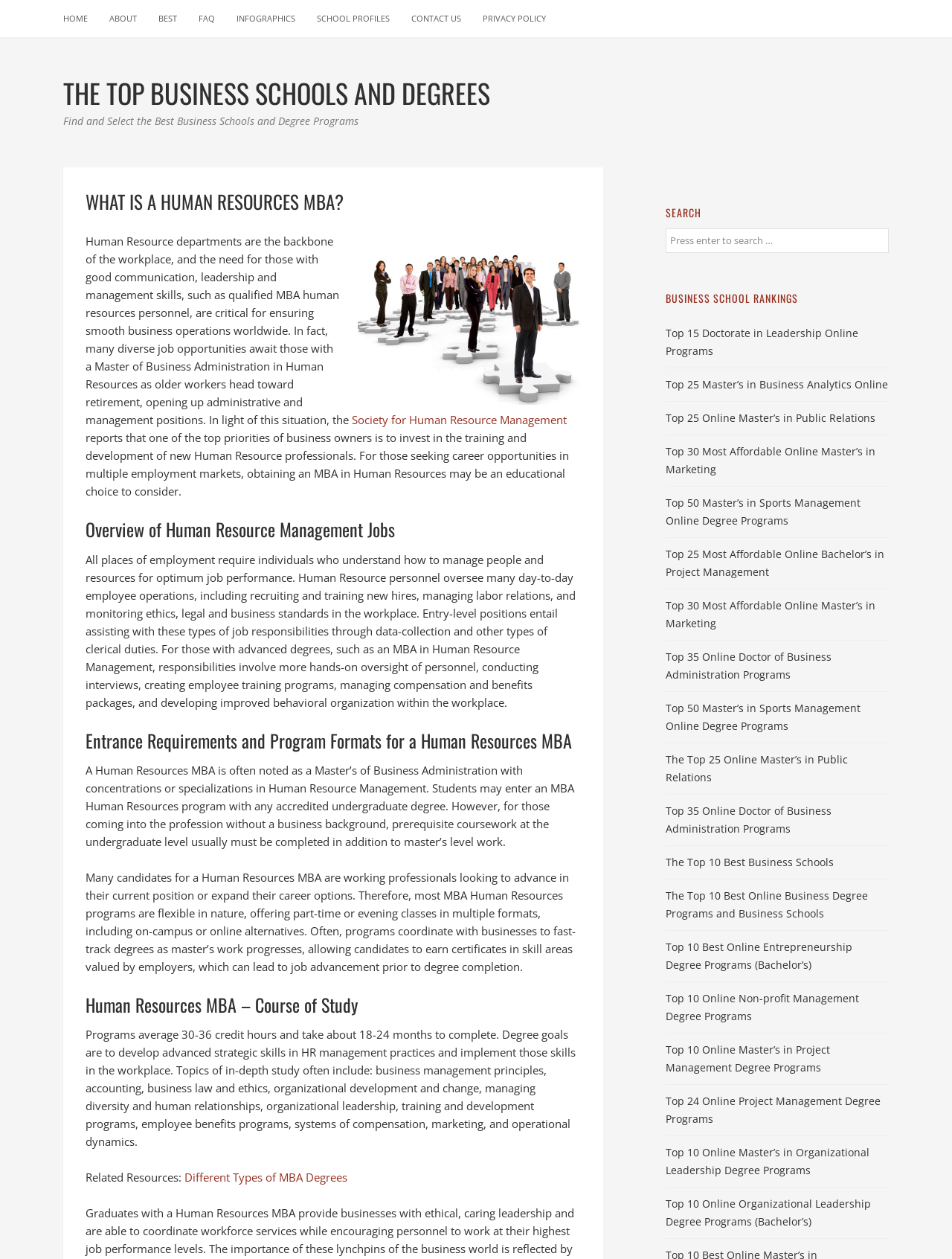Please extract and provide the main headline of the webpage.

THE TOP BUSINESS SCHOOLS AND DEGREES